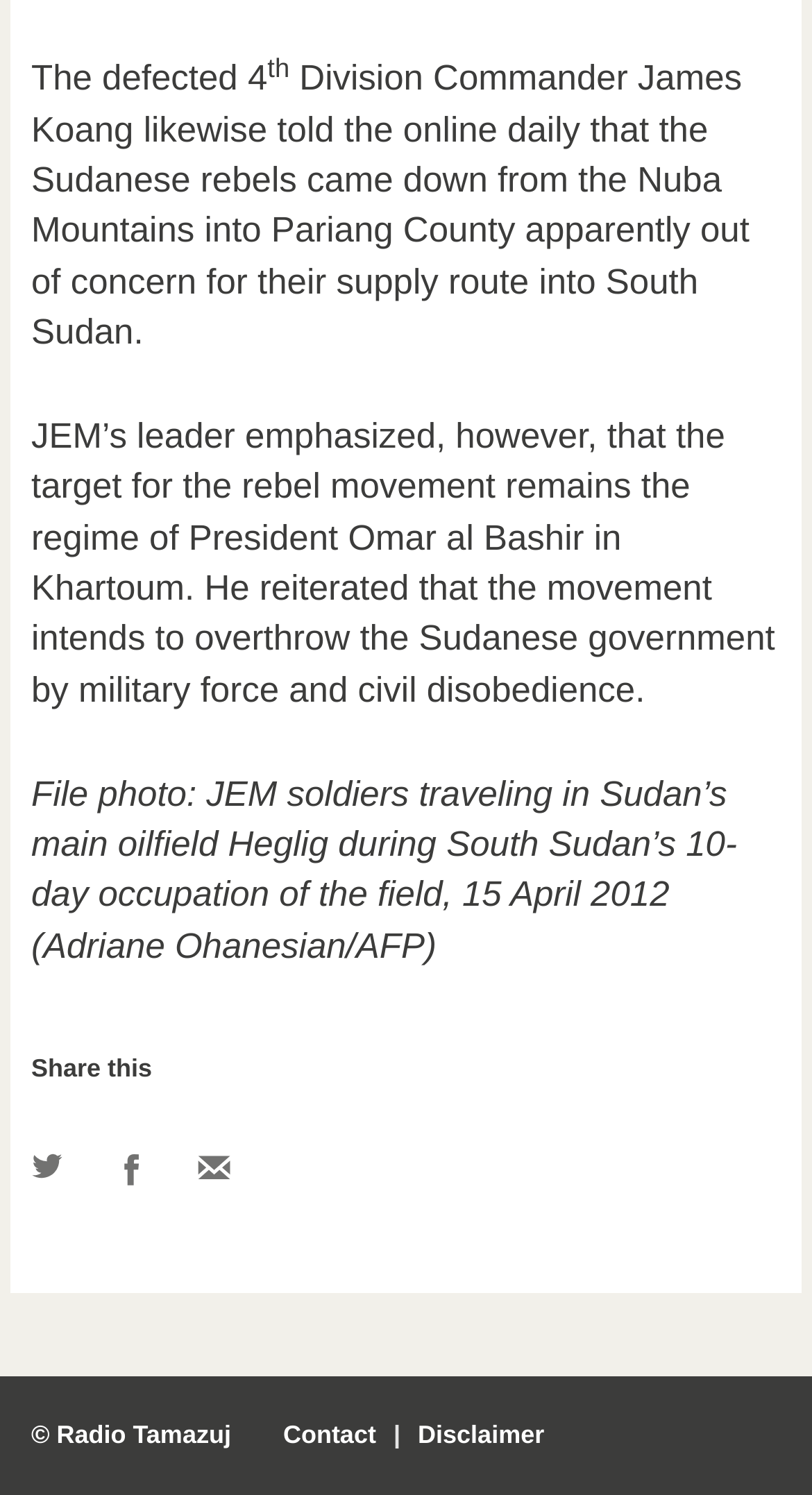Use one word or a short phrase to answer the question provided: 
What is the occupation of James Koang?

Division Commander